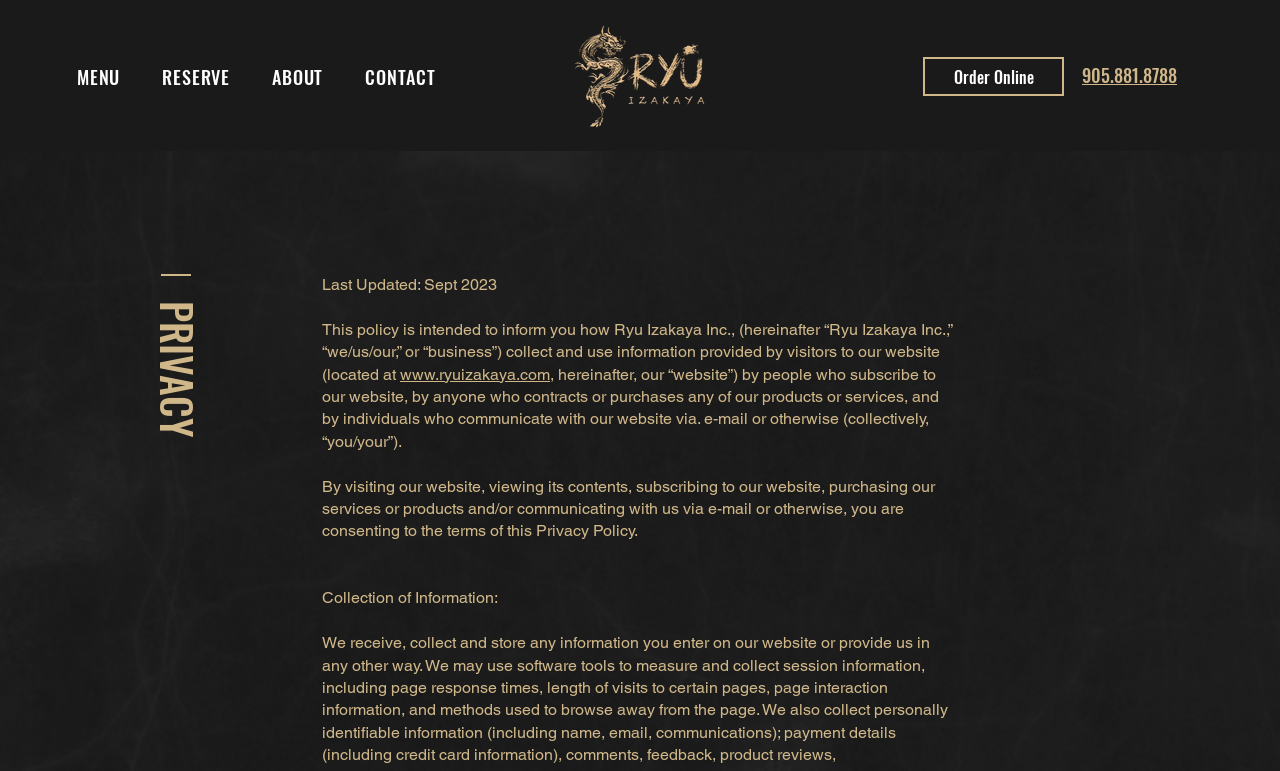What can you do by visiting this website?
Provide a fully detailed and comprehensive answer to the question.

I found what you can do by visiting this website by looking at the static text element with the text 'By visiting our website, ... you are consenting to the terms of this Privacy Policy' which is located in the middle of the webpage, describing the consequence of visiting the website.